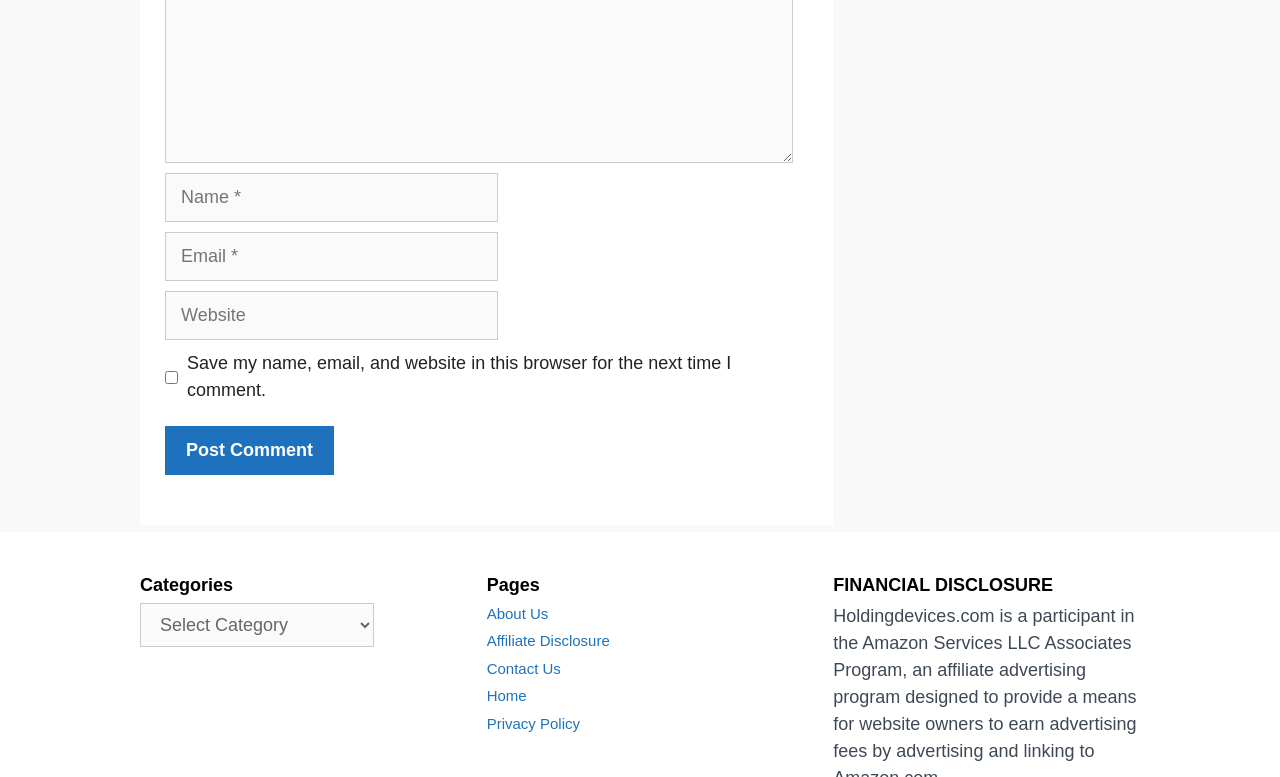Locate the bounding box coordinates of the clickable area to execute the instruction: "Input your email". Provide the coordinates as four float numbers between 0 and 1, represented as [left, top, right, bottom].

[0.129, 0.299, 0.389, 0.362]